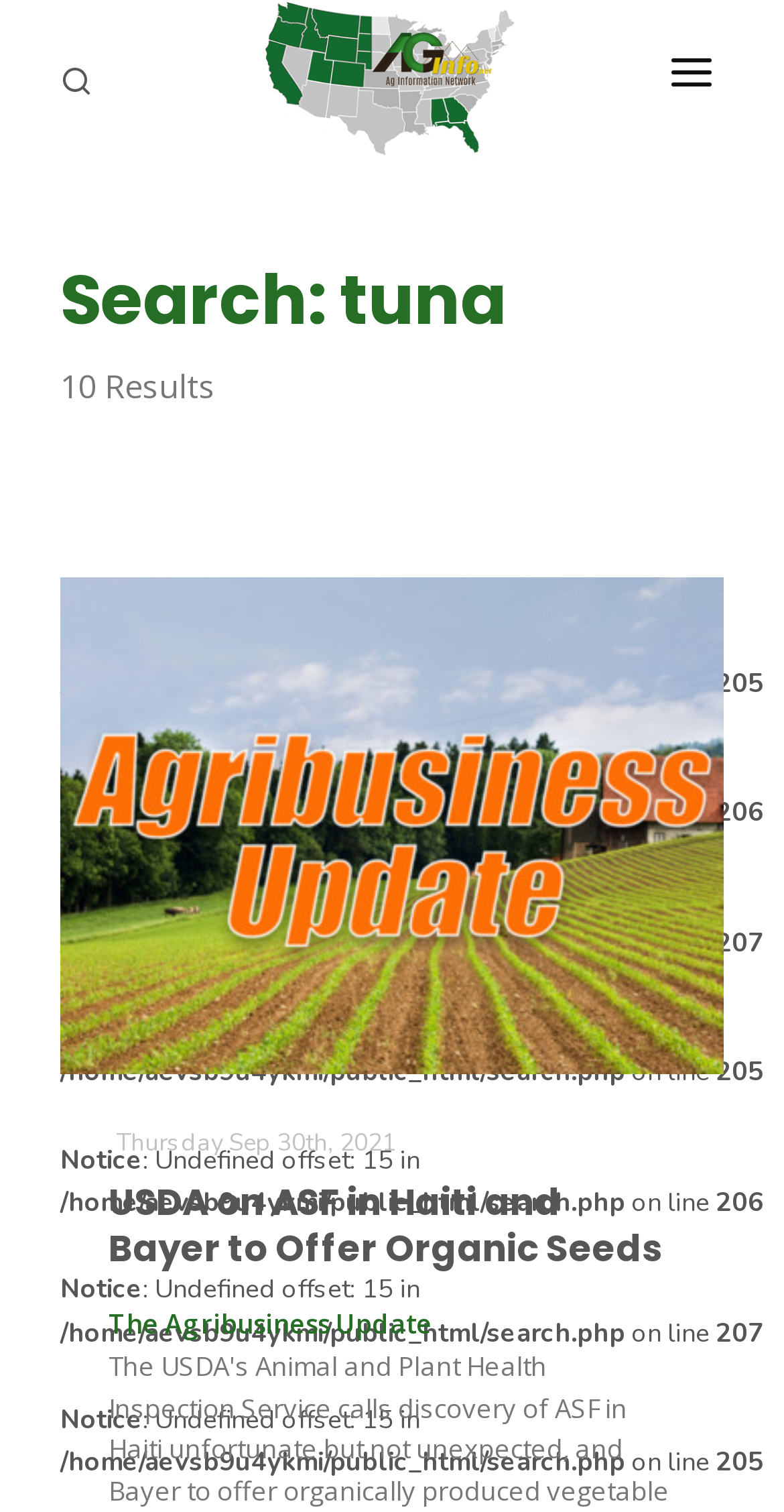Please provide a comprehensive answer to the question below using the information from the image: What is the name of the program?

The program is listed as a link on the webpage, and it has an image associated with it. The text 'Farm of the Future' is displayed as a link.